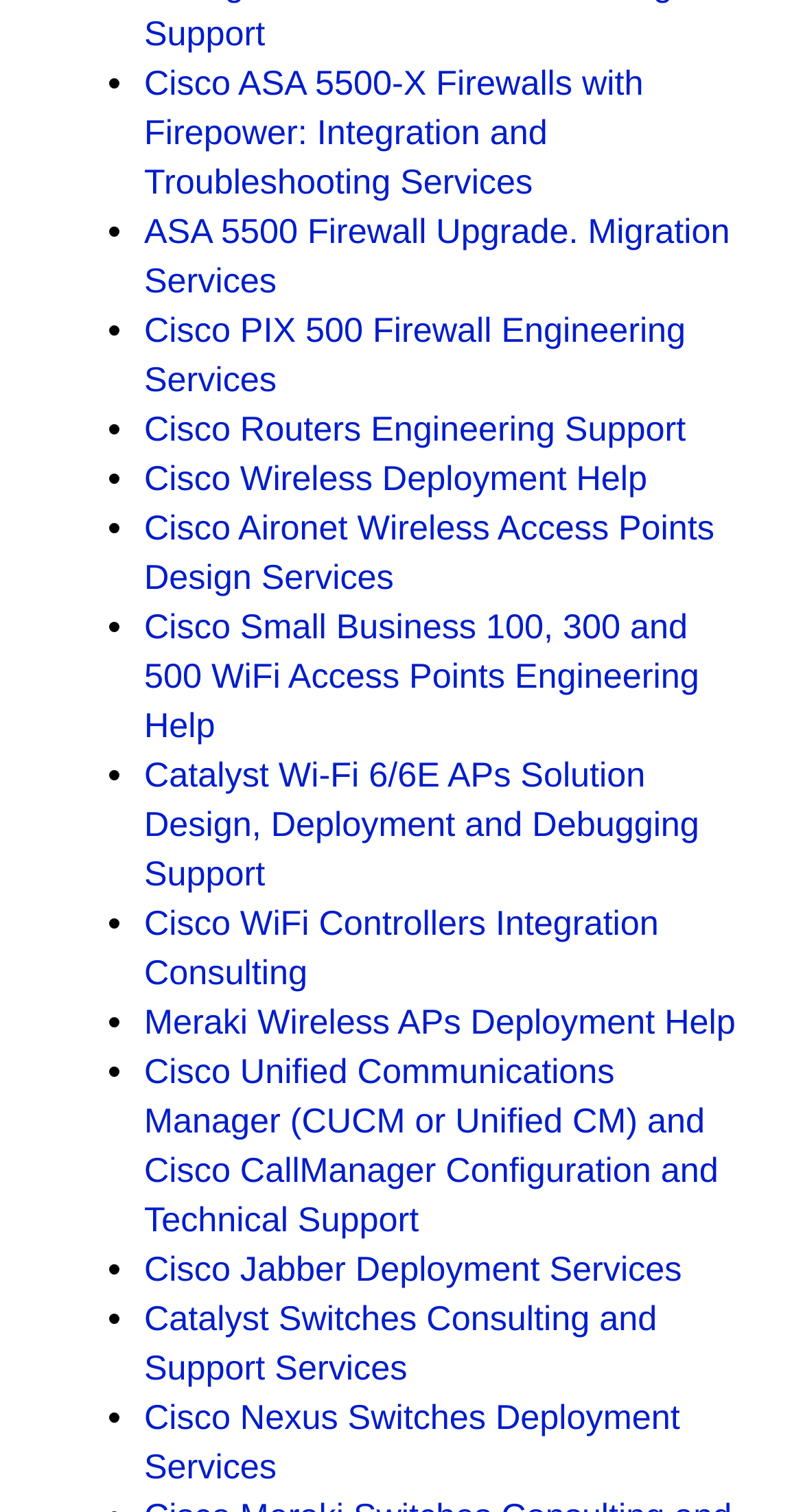What is the first Cisco service listed on this webpage?
Please give a detailed and elaborate answer to the question.

The first link on the webpage is 'Cisco ASA 5500-X Firewalls with Firepower: Integration and Troubleshooting Services', which suggests that this is the first Cisco service listed.